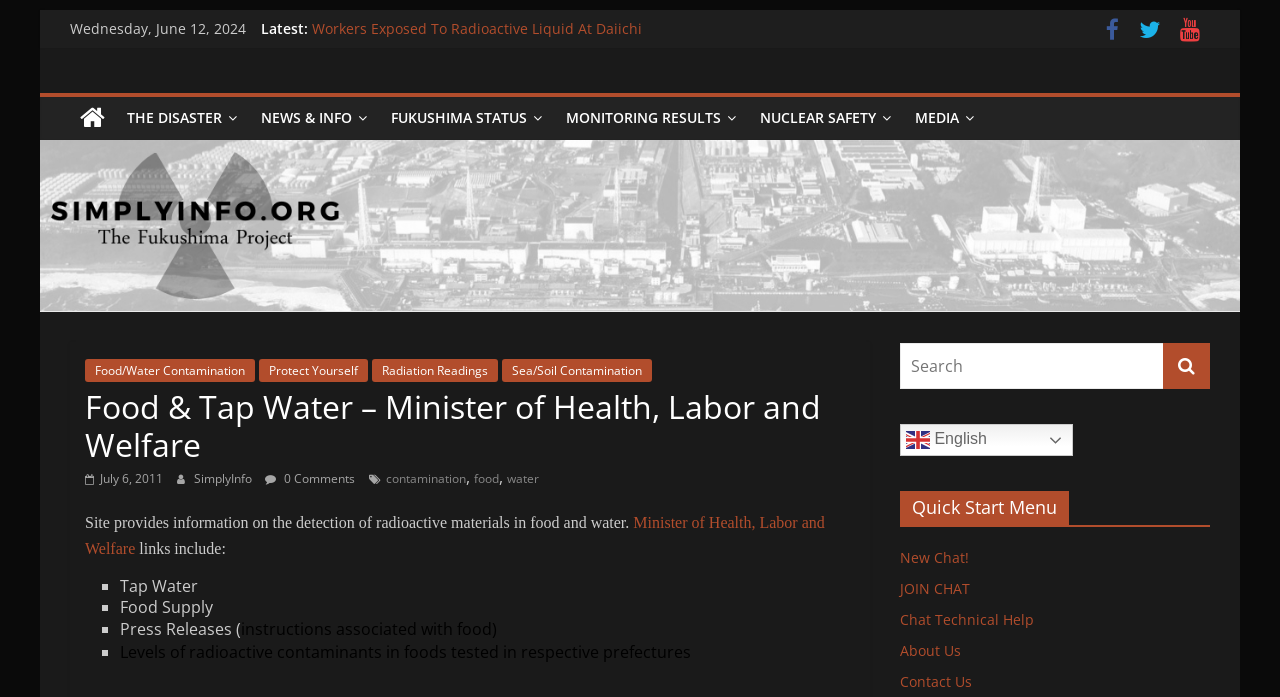Locate the primary heading on the webpage and return its text.

Food & Tap Water – Minister of Health, Labor and Welfare